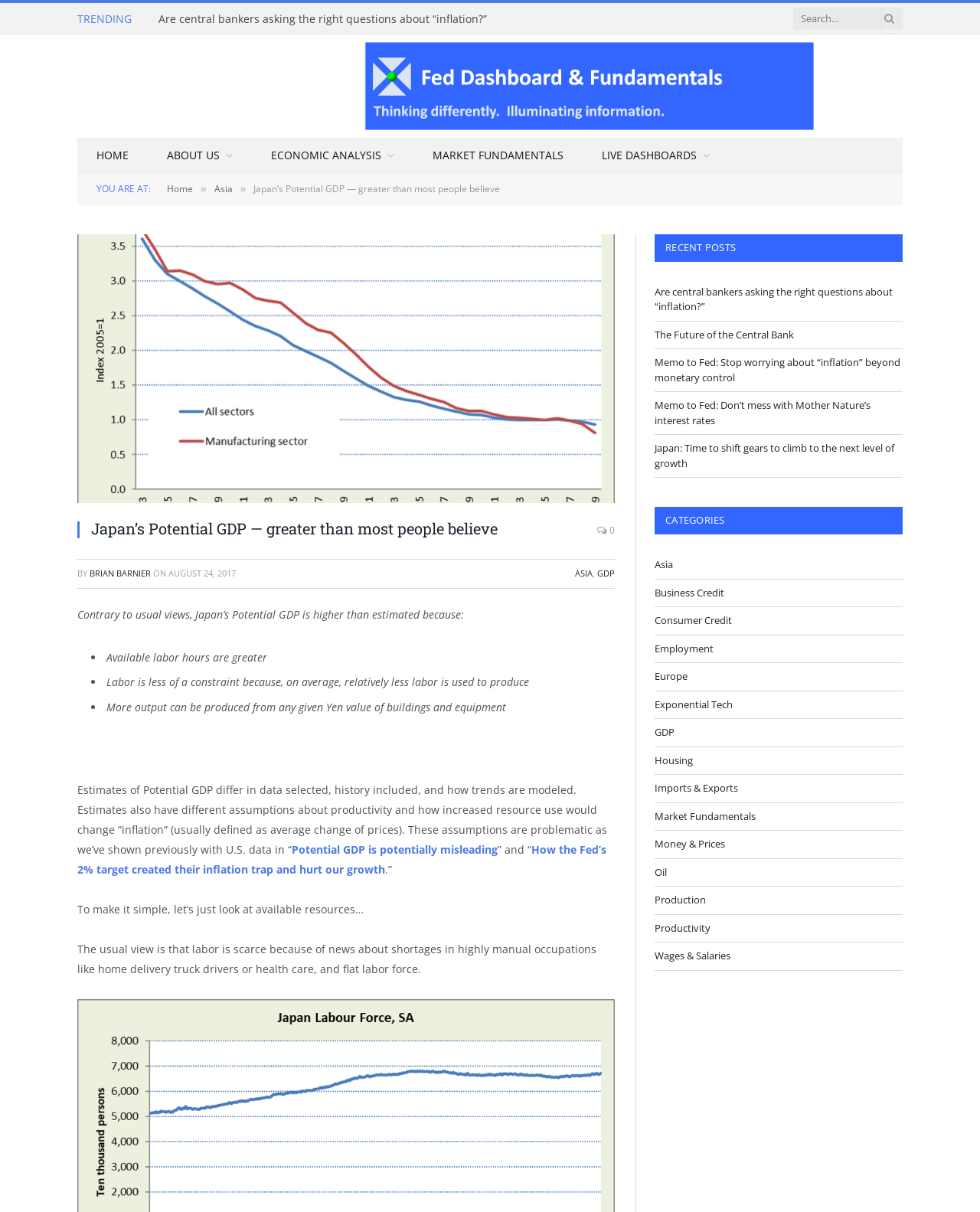Using the elements shown in the image, answer the question comprehensively: What is the topic of the article?

The topic of the article can be determined by reading the title of the article, which is 'Japan’s Potential GDP — greater than most people believe'. This title is located at the top of the webpage and is the main heading of the article.